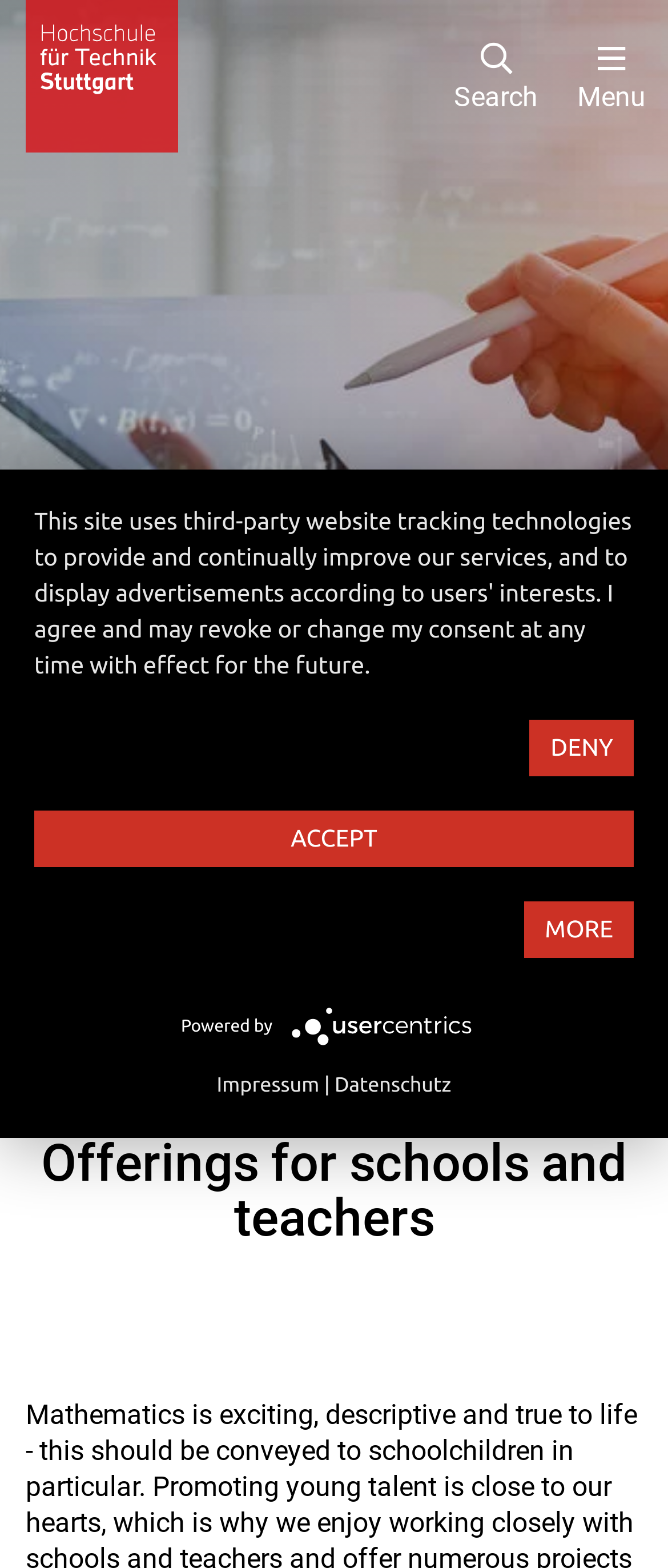What is the purpose of the button with the uf002 icon?
Please provide a single word or phrase answer based on the image.

Search